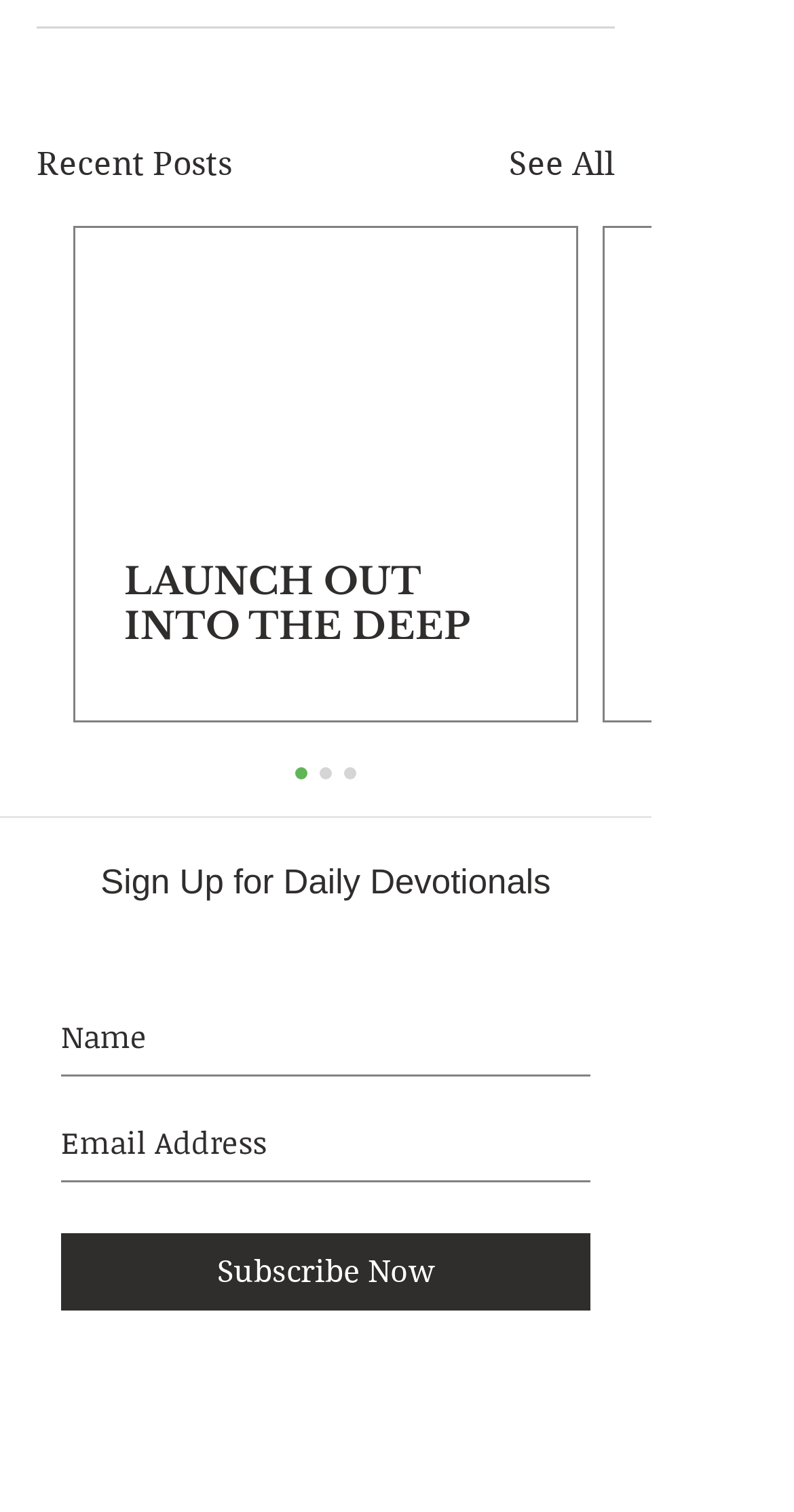What is the purpose of the 'See All' link?
Please elaborate on the answer to the question with detailed information.

The 'See All' link is located next to the 'Recent Posts' heading, suggesting that it allows the user to view all recent posts, rather than just a limited selection.